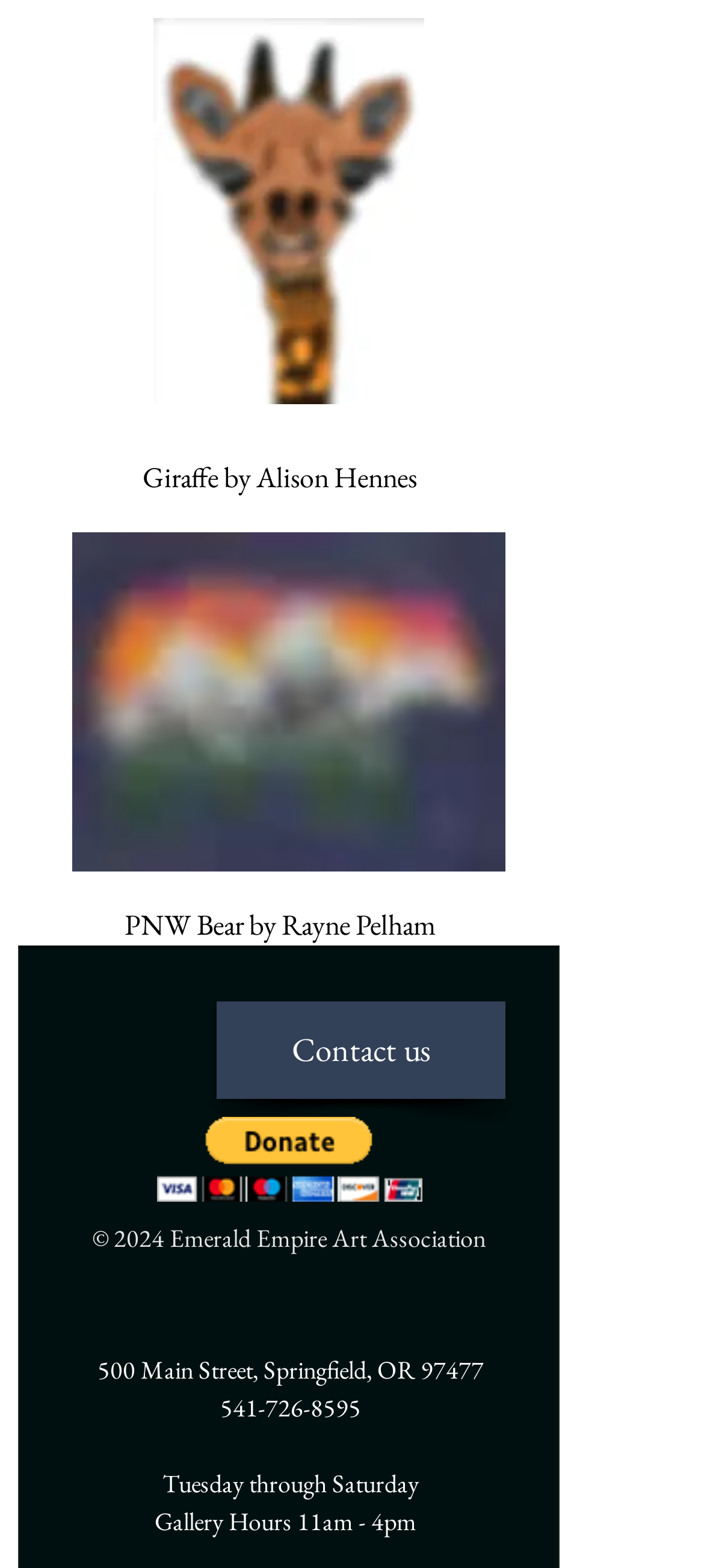Locate the bounding box coordinates for the element described below: "alt="PayPal Button" aria-label="Donate via PayPal"". The coordinates must be four float values between 0 and 1, formatted as [left, top, right, bottom].

[0.223, 0.712, 0.6, 0.767]